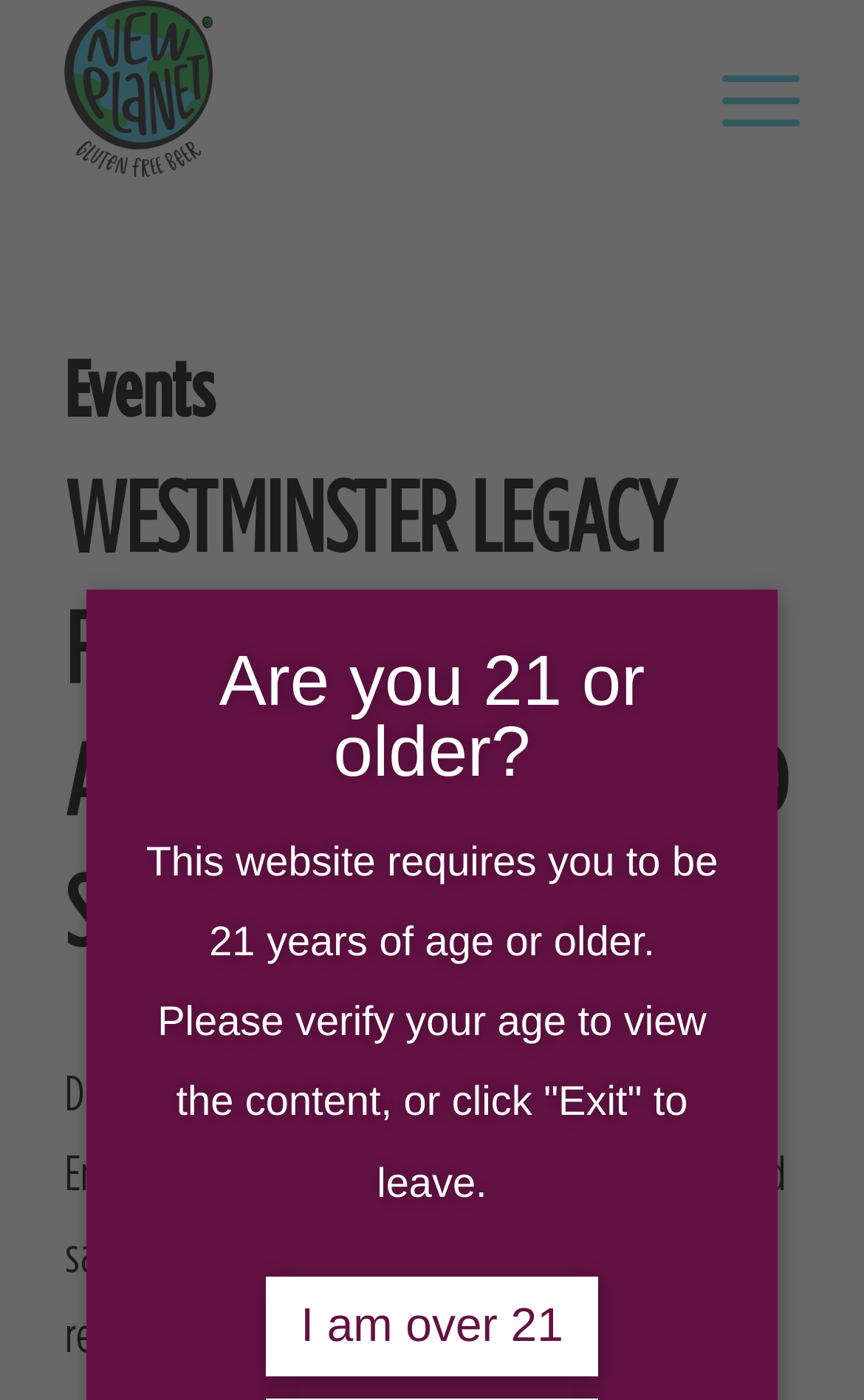Using a single word or phrase, answer the following question: 
What is the age requirement to view the content?

21 years or older